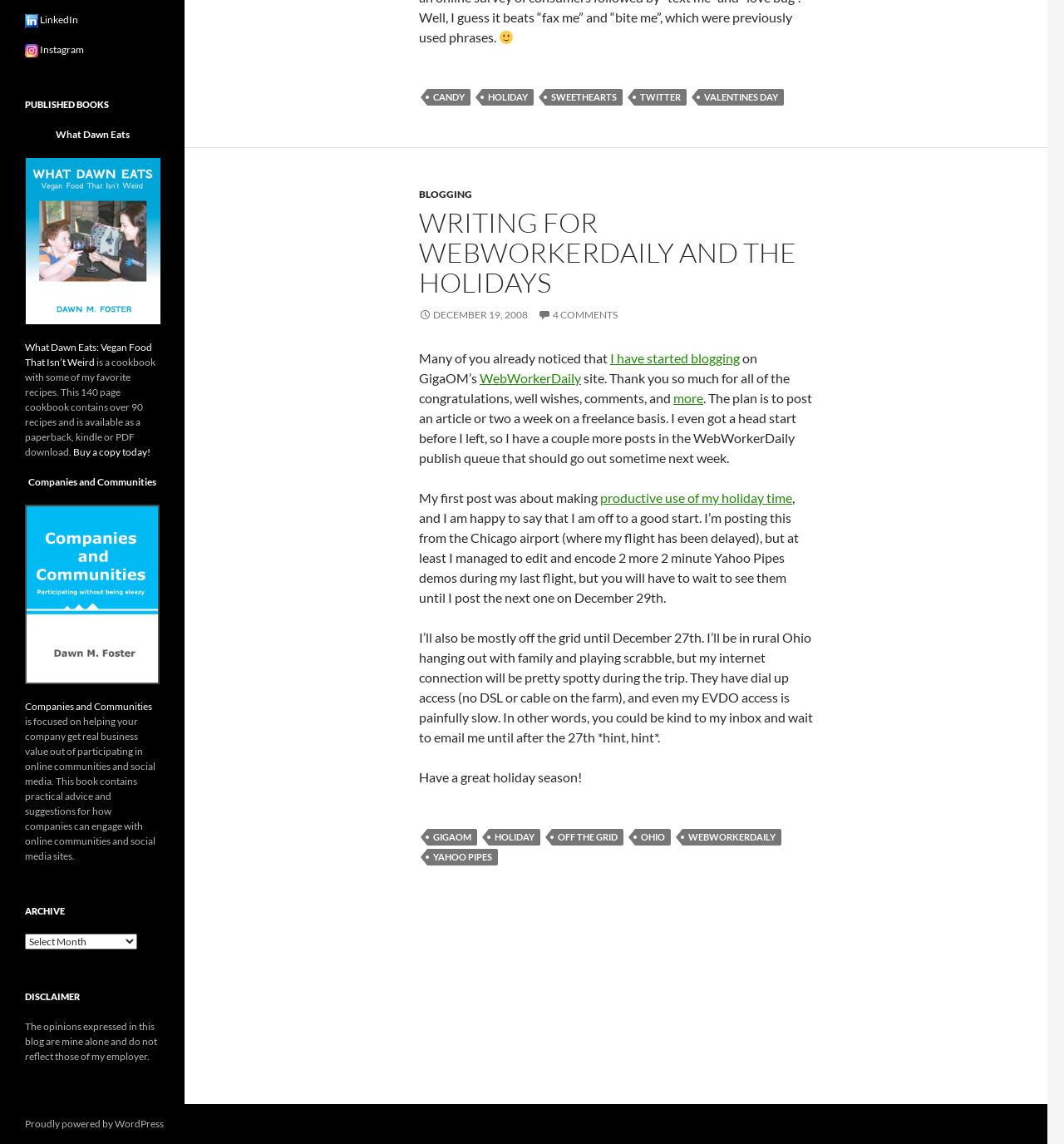Please determine the bounding box coordinates for the element with the description: "WebWorkerDaily".

[0.451, 0.323, 0.546, 0.337]